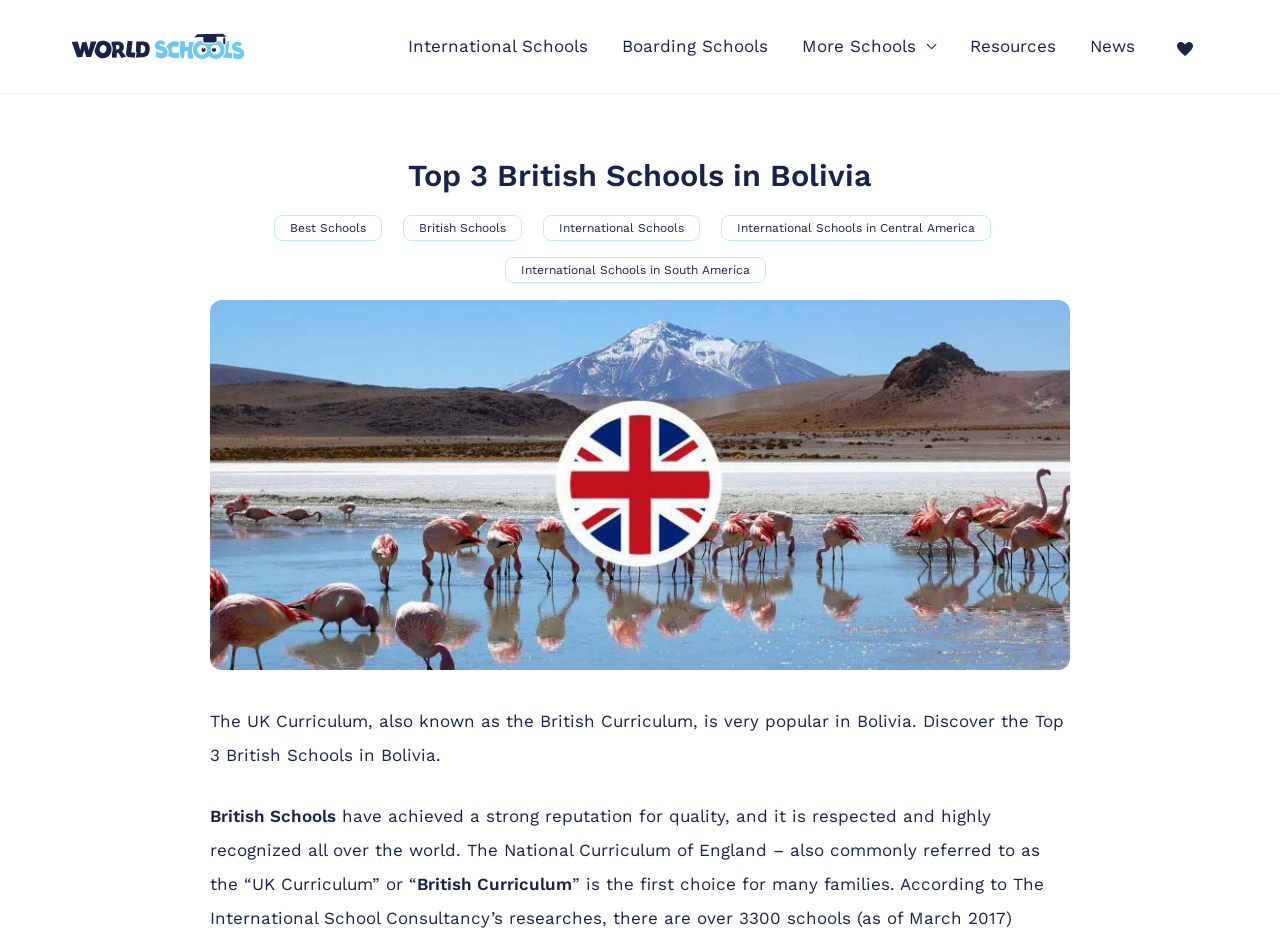Find the bounding box coordinates of the area to click in order to follow the instruction: "Click on the 'Continue reading' link".

None